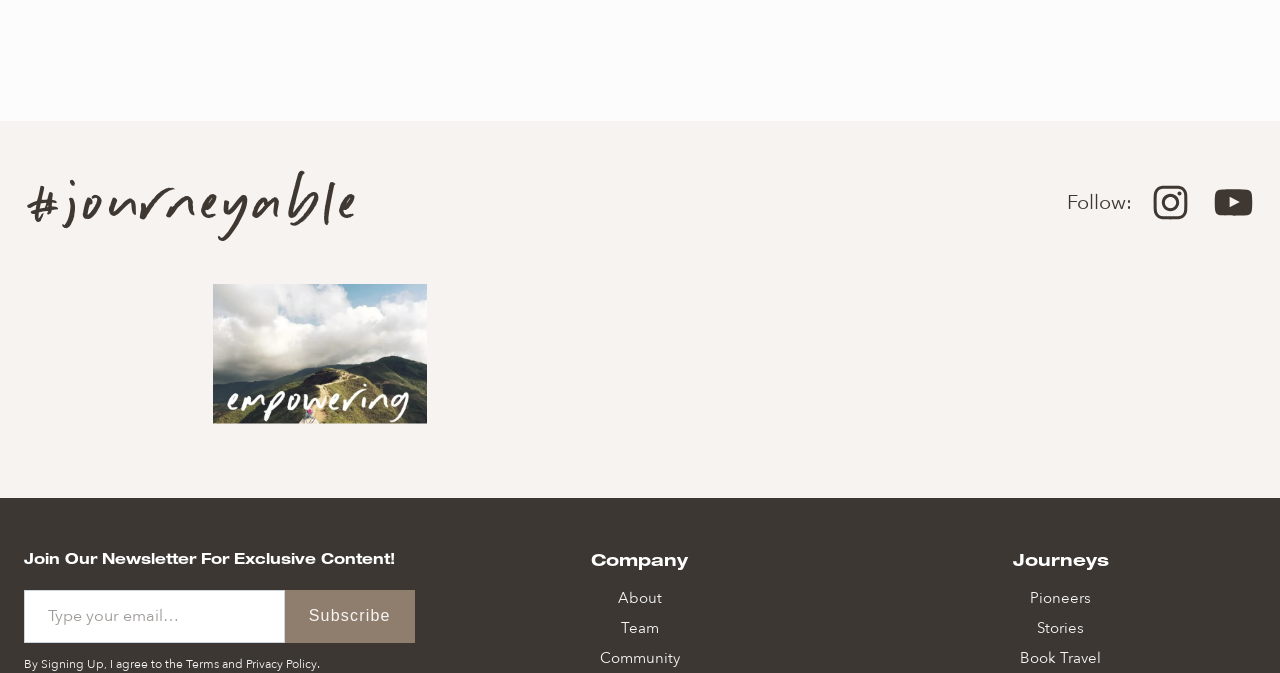Can you pinpoint the bounding box coordinates for the clickable element required for this instruction: "Subscribe to the newsletter"? The coordinates should be four float numbers between 0 and 1, i.e., [left, top, right, bottom].

[0.222, 0.877, 0.324, 0.955]